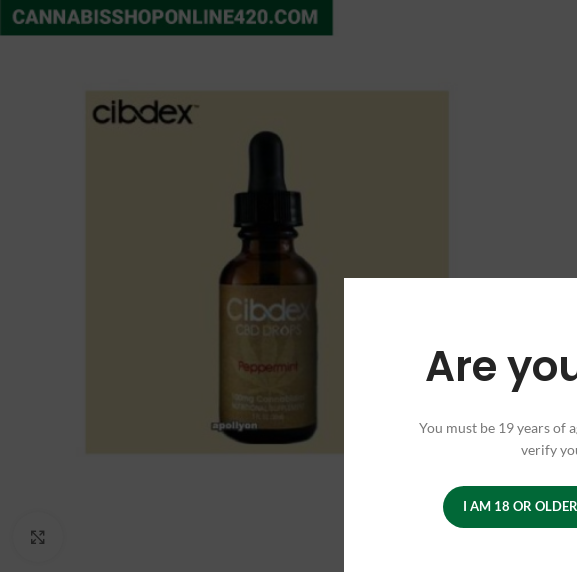Why is an age-verification prompt necessary?
Using the image, give a concise answer in the form of a single word or short phrase.

To confirm eligibility